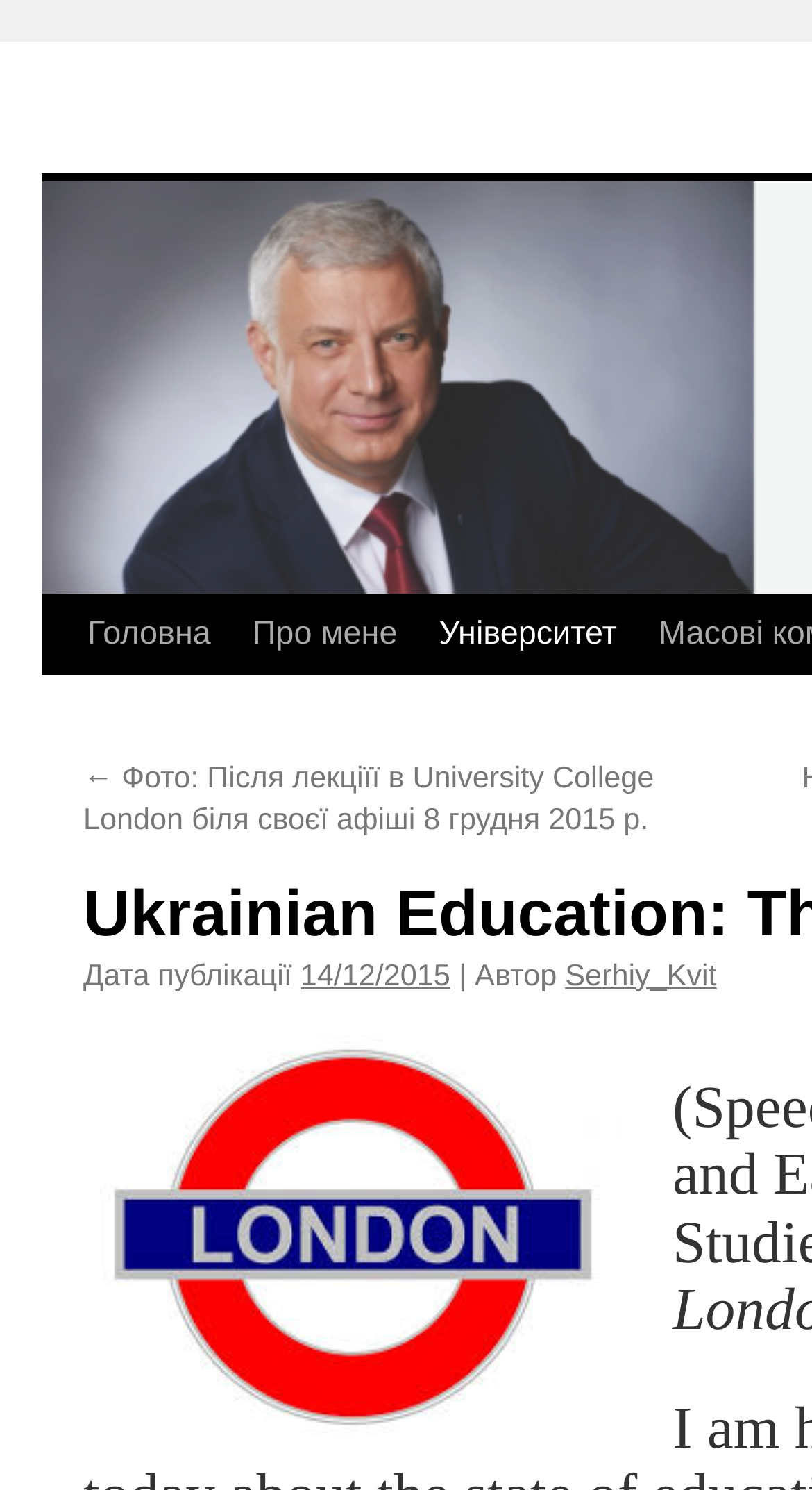Respond to the following question with a brief word or phrase:
What is the photo about?

A lecture at University College London